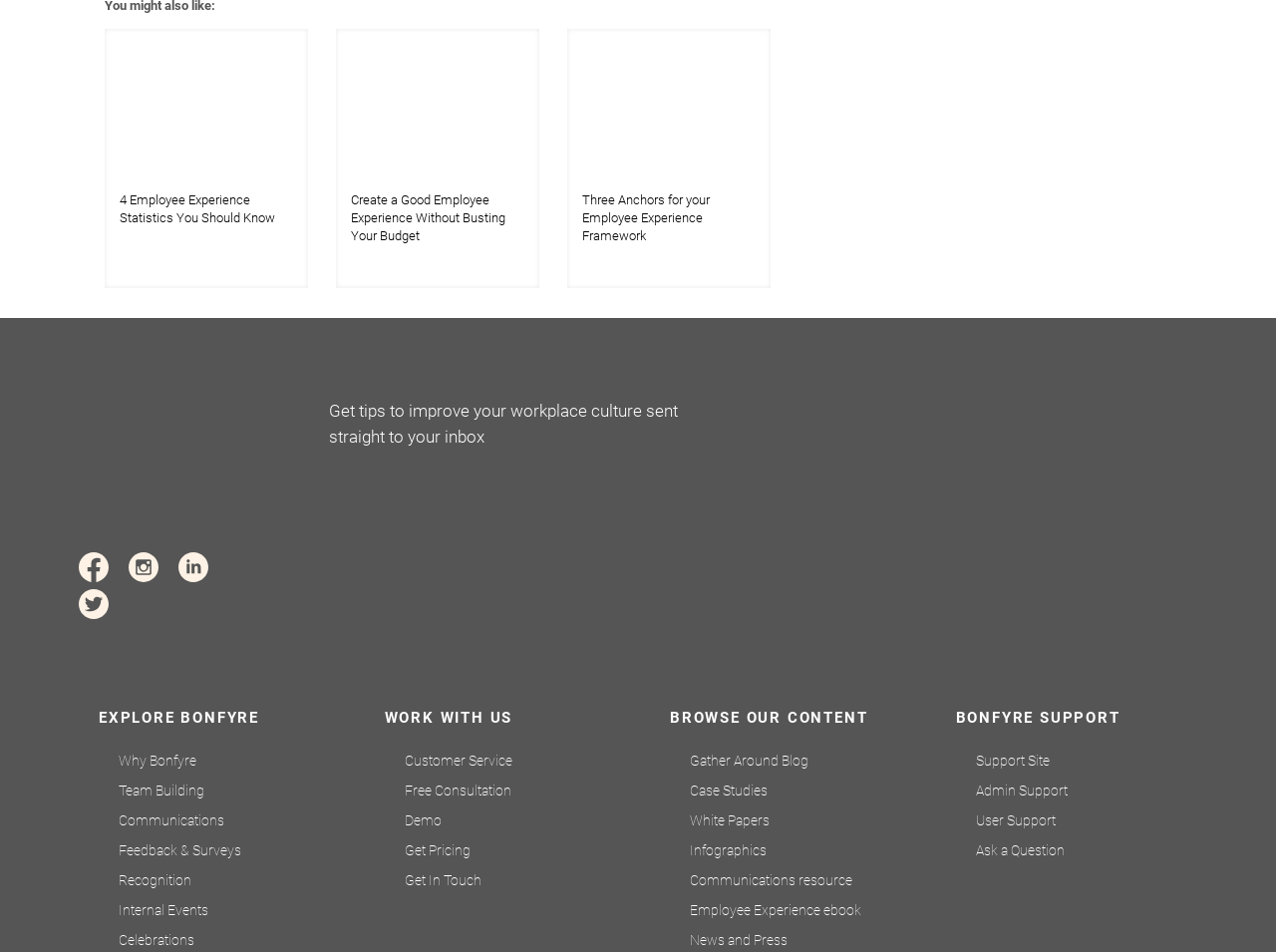What is the theme of the links under 'WORK WITH US'?
Respond to the question with a single word or phrase according to the image.

Customer Service